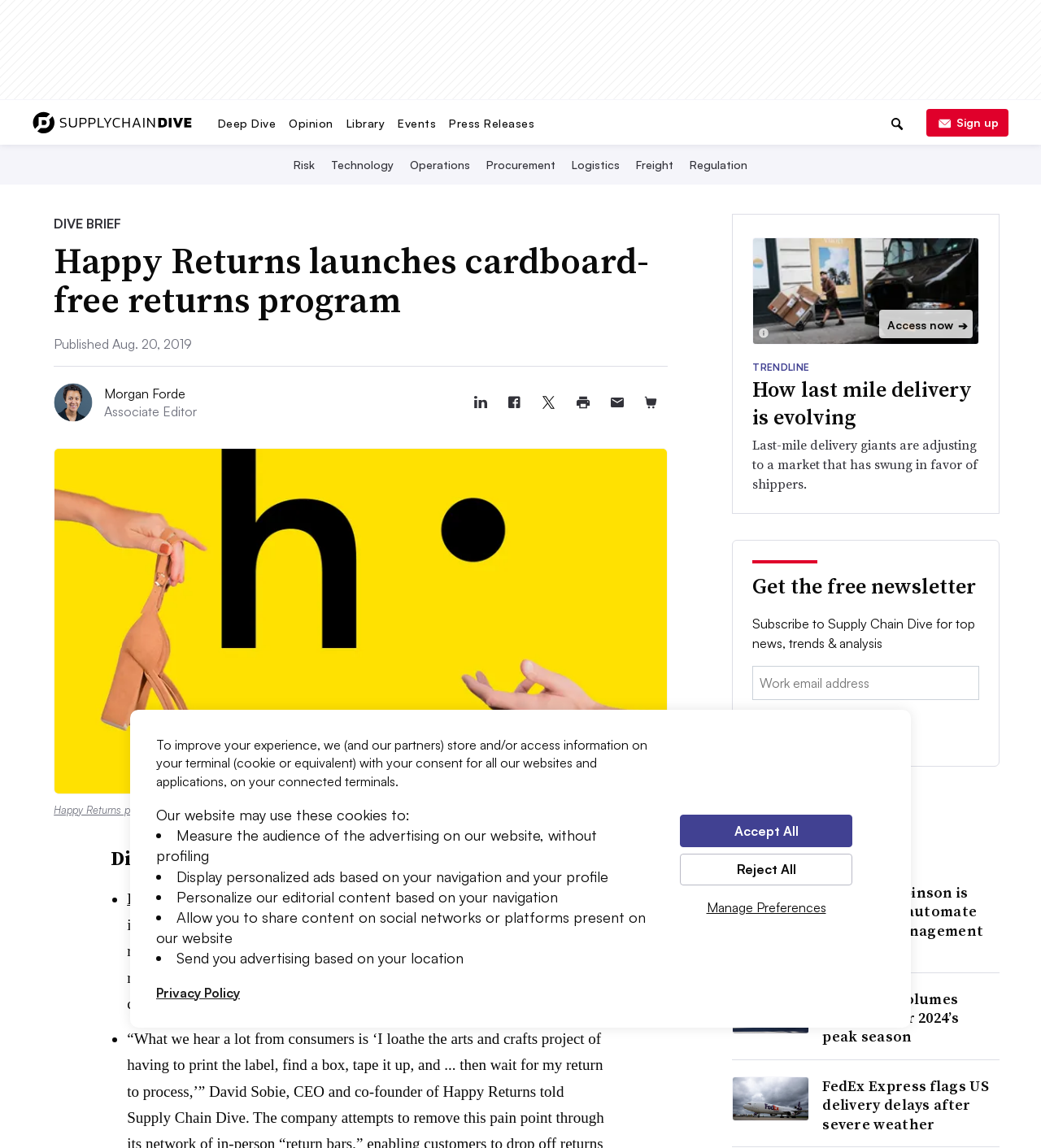Given the description of a UI element: "alt="CH Robinson central Chicago office"", identify the bounding box coordinates of the matching element in the webpage screenshot.

[0.703, 0.769, 0.778, 0.808]